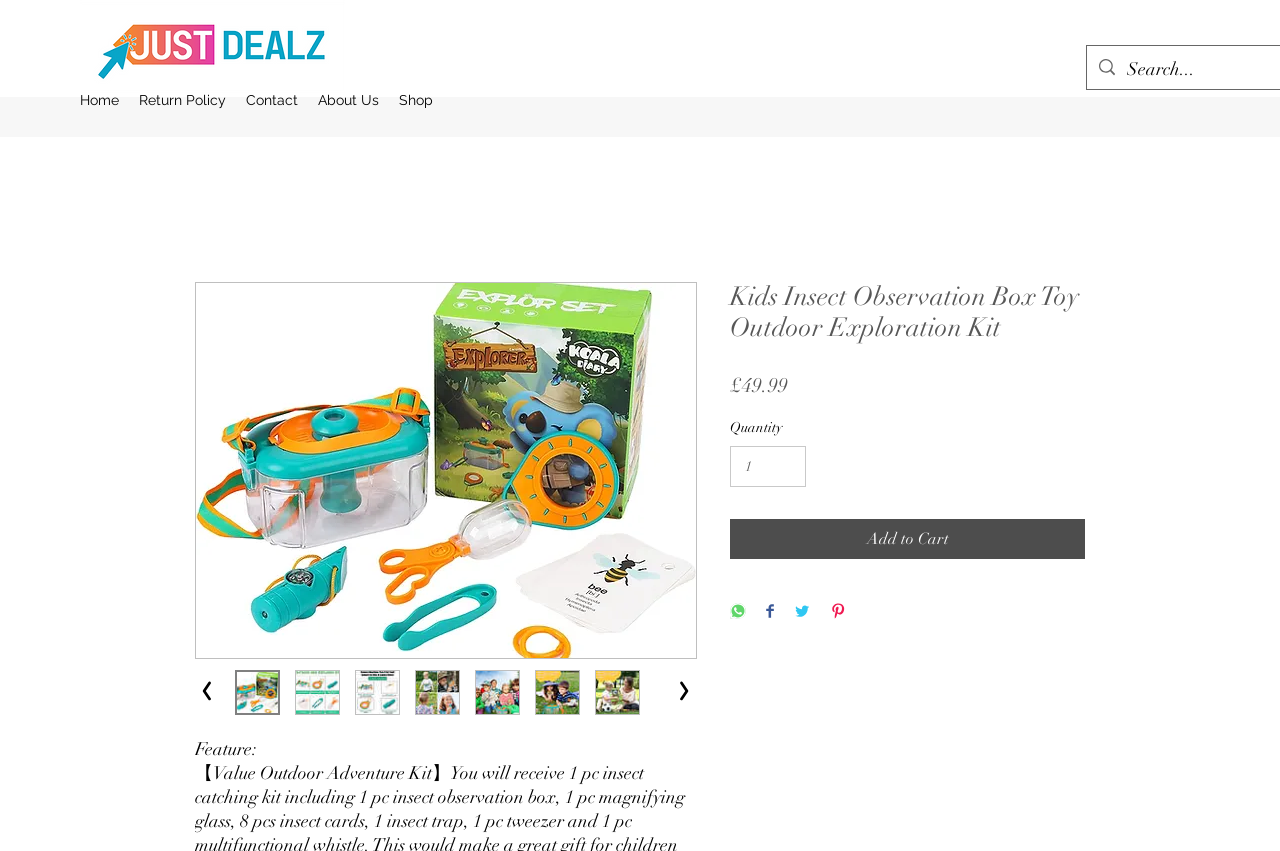How many thumbnails are there for the product?
Provide an in-depth and detailed explanation in response to the question.

I counted the number of thumbnail buttons below the product image, and there are 6 of them.